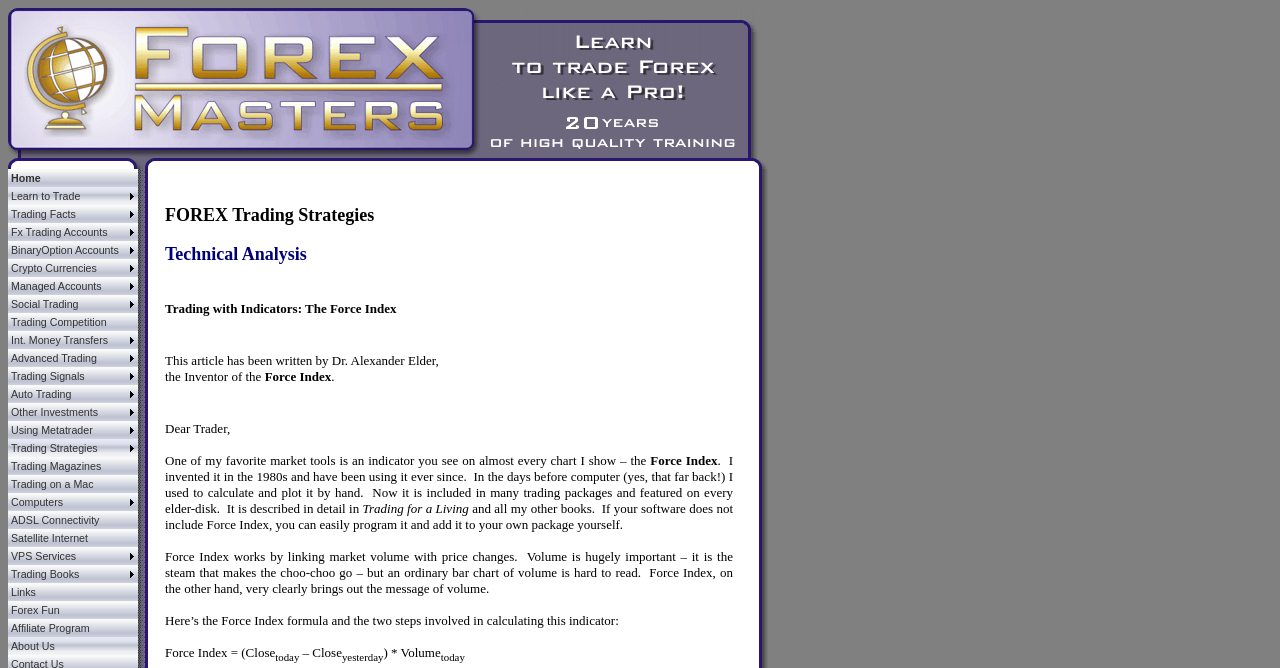How many navigation links are there in the top section? From the image, respond with a single word or brief phrase.

5